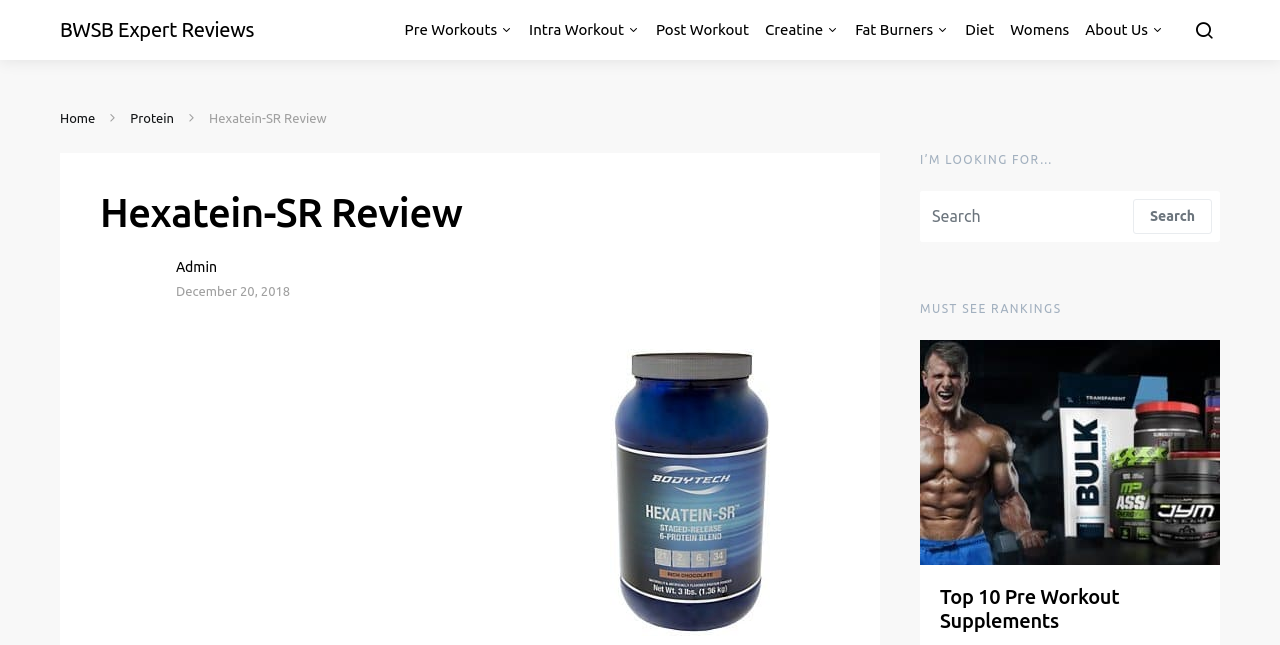How many navigation links are there?
Based on the visual information, provide a detailed and comprehensive answer.

I counted the number of links in the top navigation bar, which includes 'BWSB Expert Reviews', 'Pre Workouts', 'Intra Workout', 'Post Workout', 'Creatine', 'Fat Burners', 'Diet', 'Womens', 'About Us', and 'Home'.